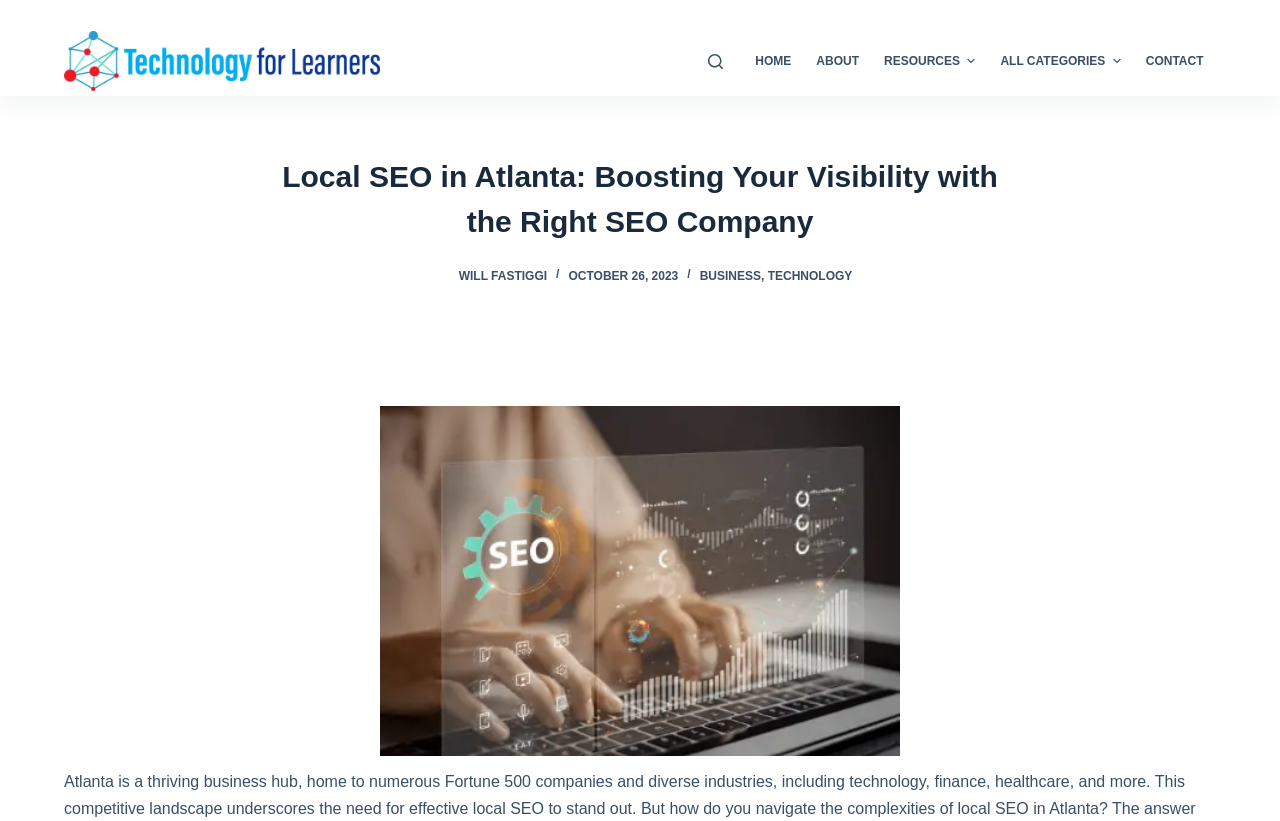Provide the bounding box coordinates, formatted as (top-left x, top-left y, bottom-right x, bottom-right y), with all values being floating point numbers between 0 and 1. Identify the bounding box of the UI element that matches the description: Will Fastiggi

[0.358, 0.327, 0.427, 0.344]